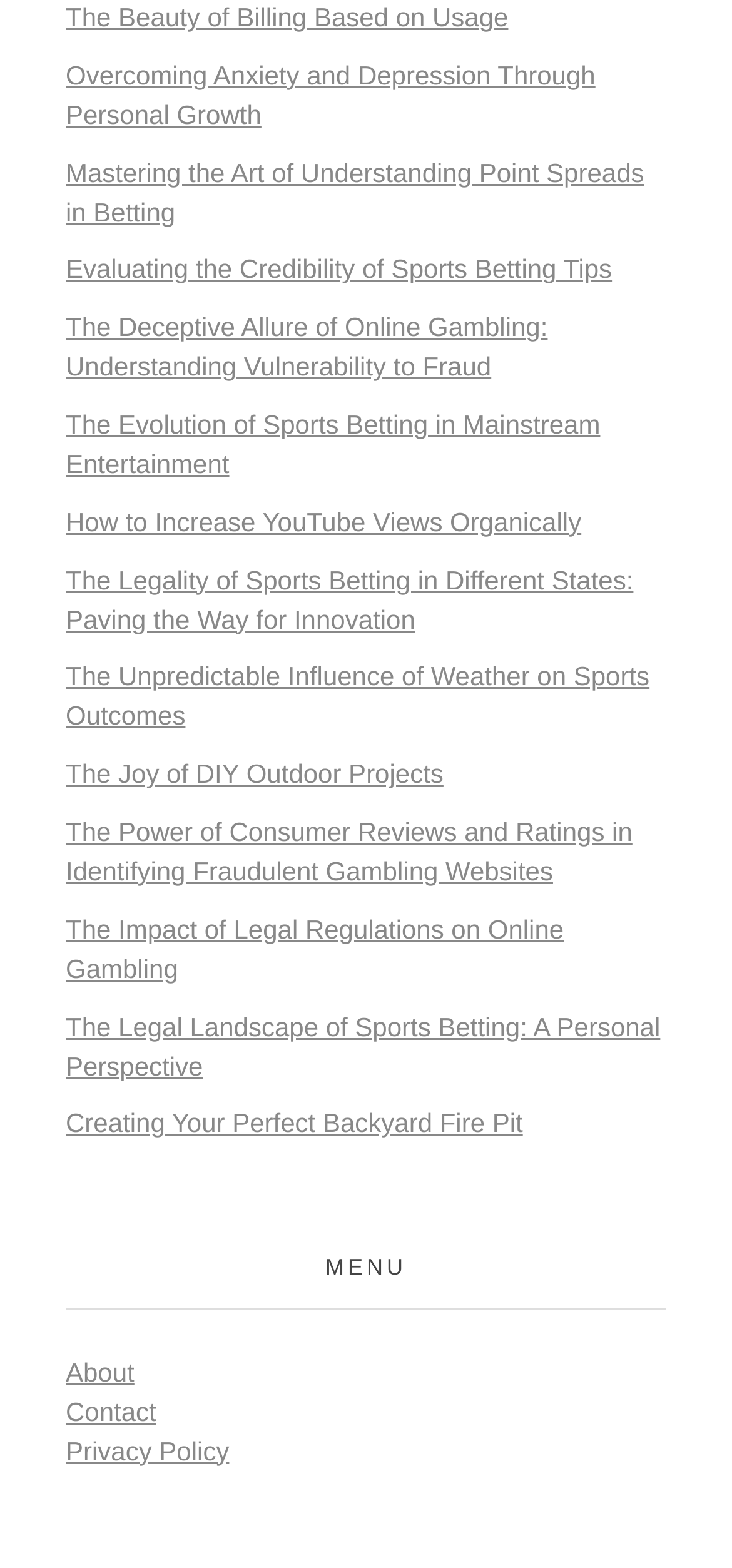Please identify the bounding box coordinates of the region to click in order to complete the task: "Visit the about page". The coordinates must be four float numbers between 0 and 1, specified as [left, top, right, bottom].

[0.09, 0.865, 0.184, 0.884]